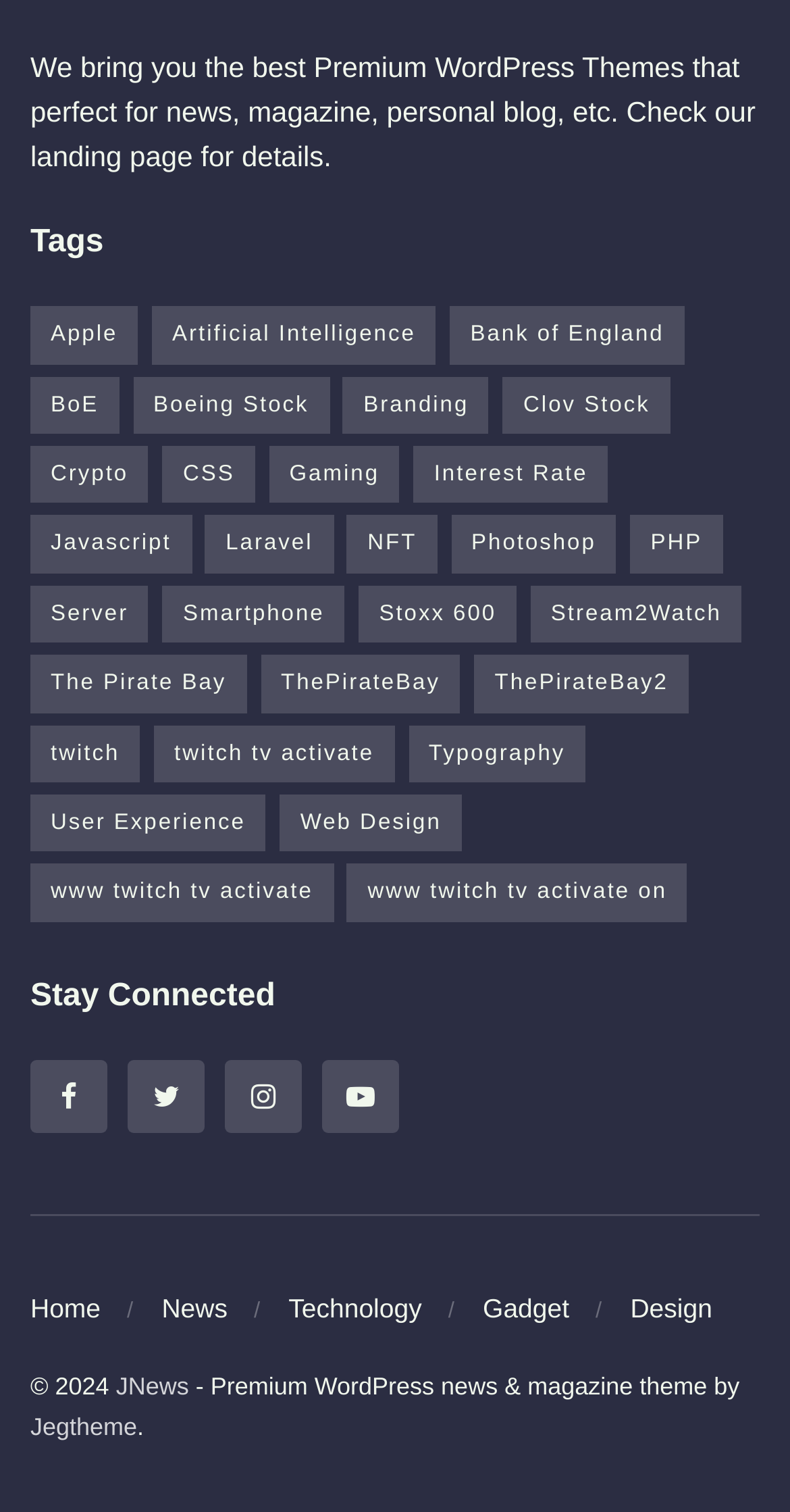Use the details in the image to answer the question thoroughly: 
What is the name of the theme provider?

At the bottom of the webpage, there is a static text '- Premium WordPress news & magazine theme by Jegtheme', which indicates that Jegtheme is the provider of the theme.